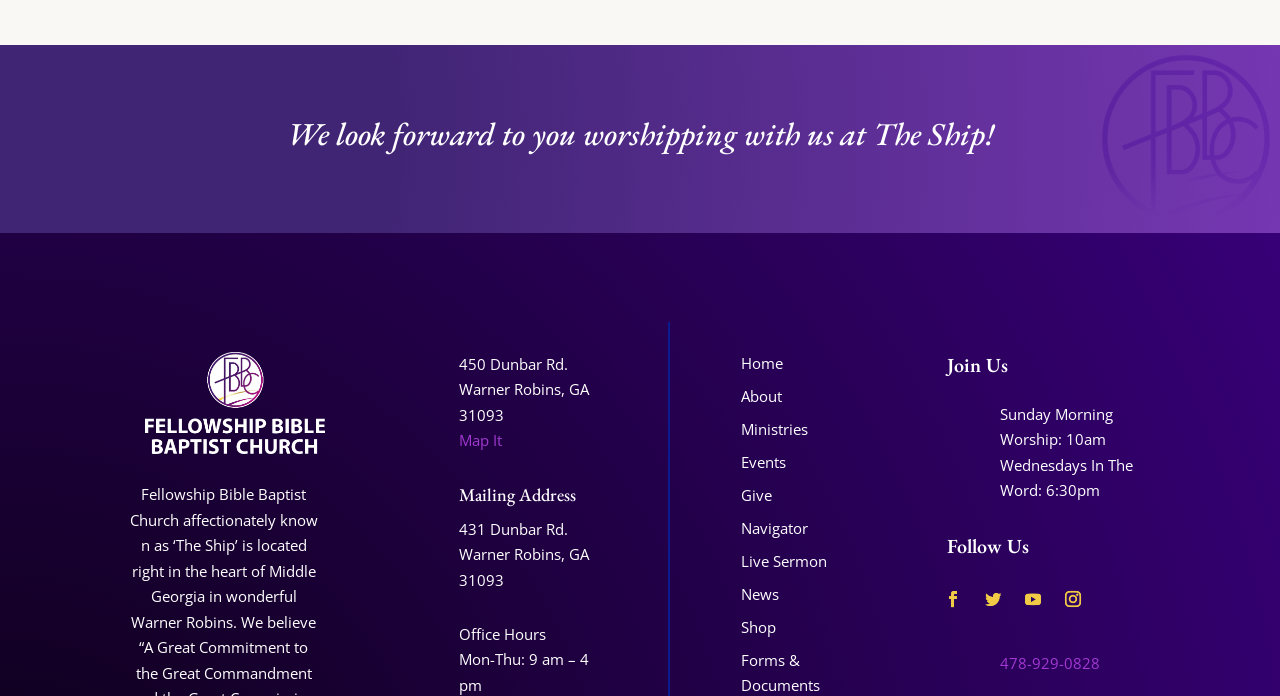What is the phone number of the church?
Provide a short answer using one word or a brief phrase based on the image.

478-929-0828